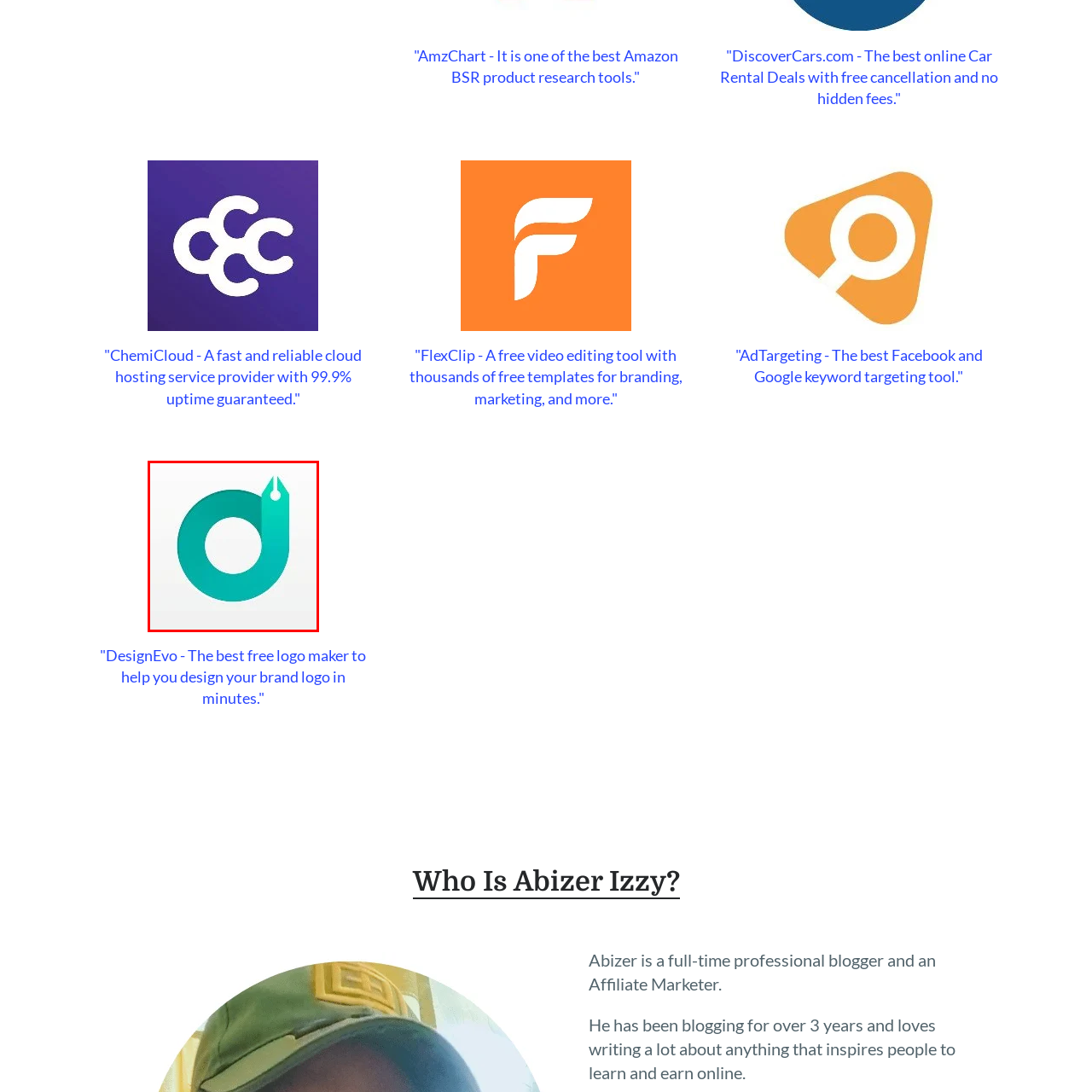What type of platform might this logo represent?
Observe the image within the red bounding box and respond to the question with a detailed answer, relying on the image for information.

Given the context of the webpage, the logo may represent a tool or platform associated with design, writing, or branding, aligning with the theme of professional services, possibly related to resources for marketers and entrepreneurs seeking effective design solutions.